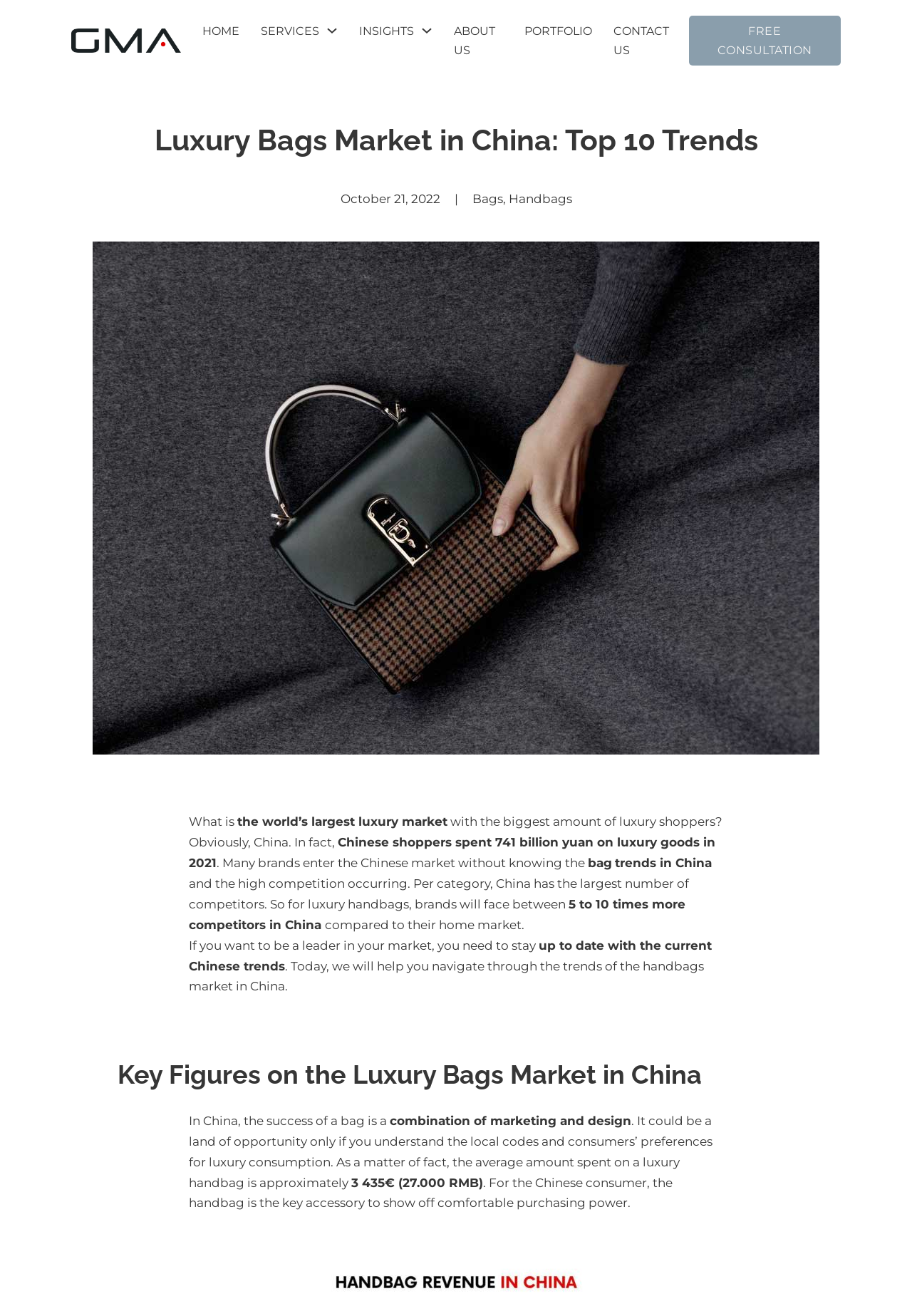Specify the bounding box coordinates of the area that needs to be clicked to achieve the following instruction: "Learn more about the 52nd District Court – 1st Division".

None